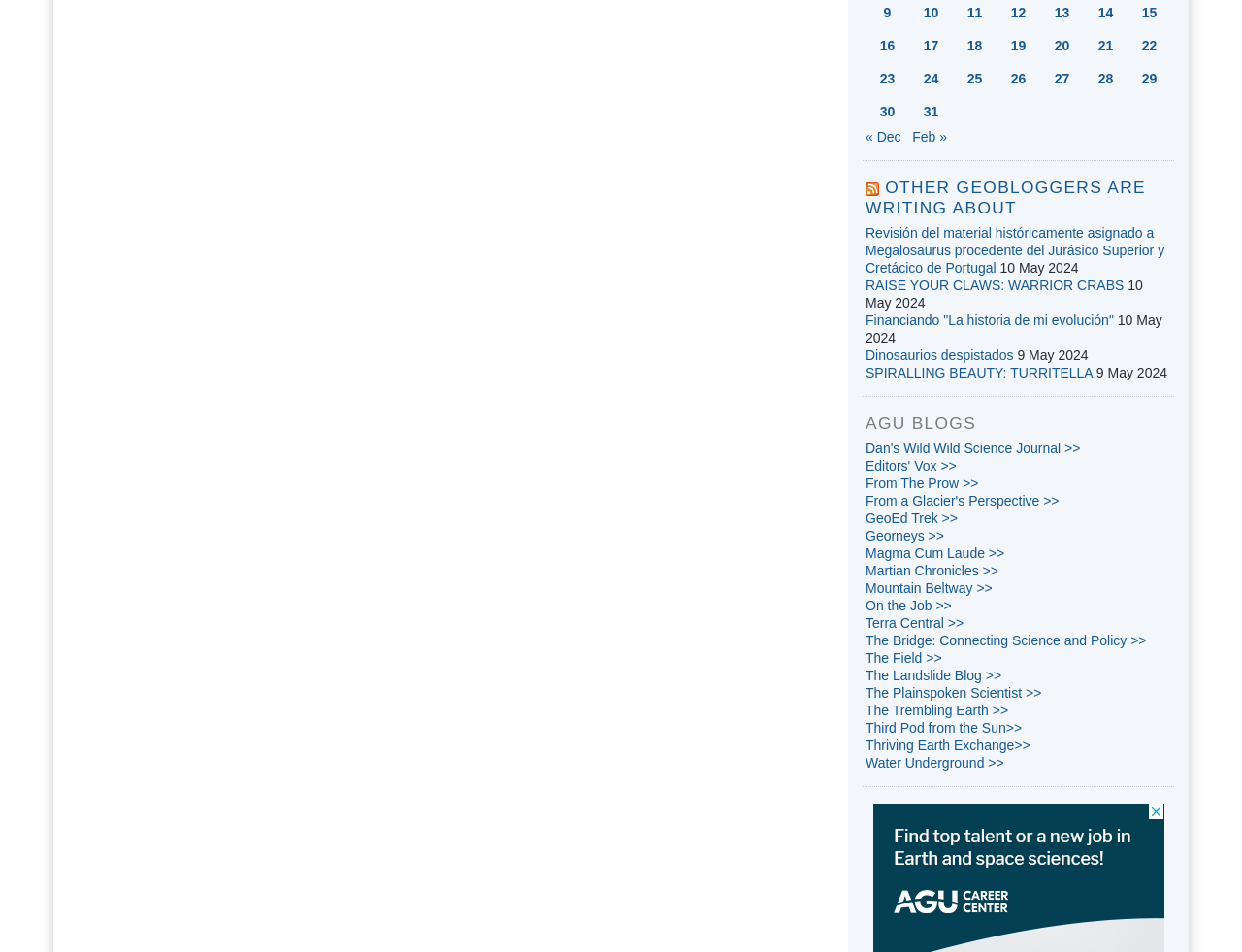Based on the description "SPIRALLING BEAUTY: TURRITELLA", find the bounding box of the specified UI element.

[0.697, 0.383, 0.88, 0.4]